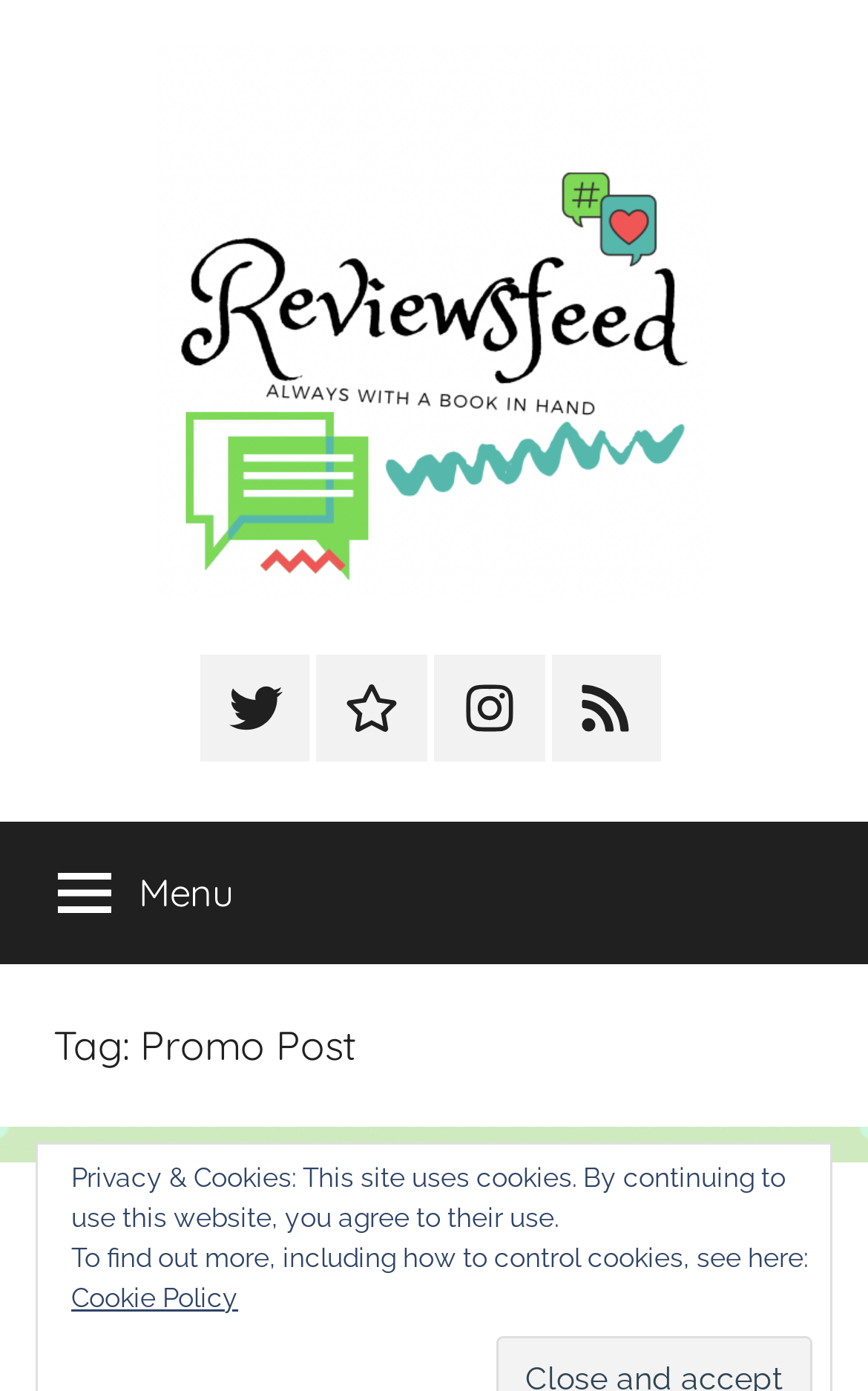Analyze the image and answer the question with as much detail as possible: 
What is the tag of the current page?

The tag of the current page can be determined by looking at the heading 'Tag: Promo Post' with bounding box coordinates [0.062, 0.731, 0.938, 0.771].